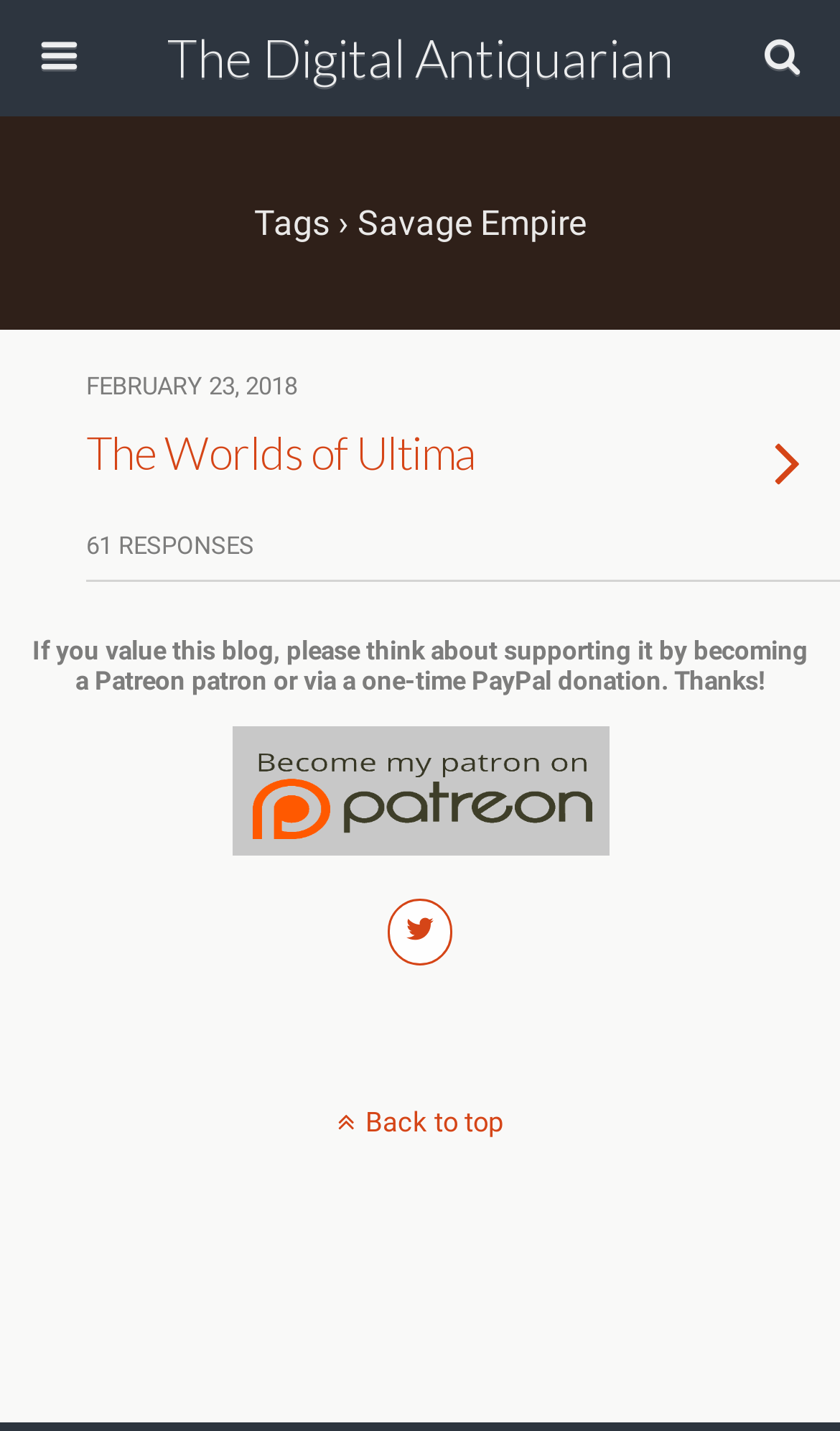Refer to the image and answer the question with as much detail as possible: What is the name of the blog?

The name of the blog can be found in the topmost link element, which is 'The Digital Antiquarian'. This suggests that the blog is titled 'The Digital Antiquarian'.